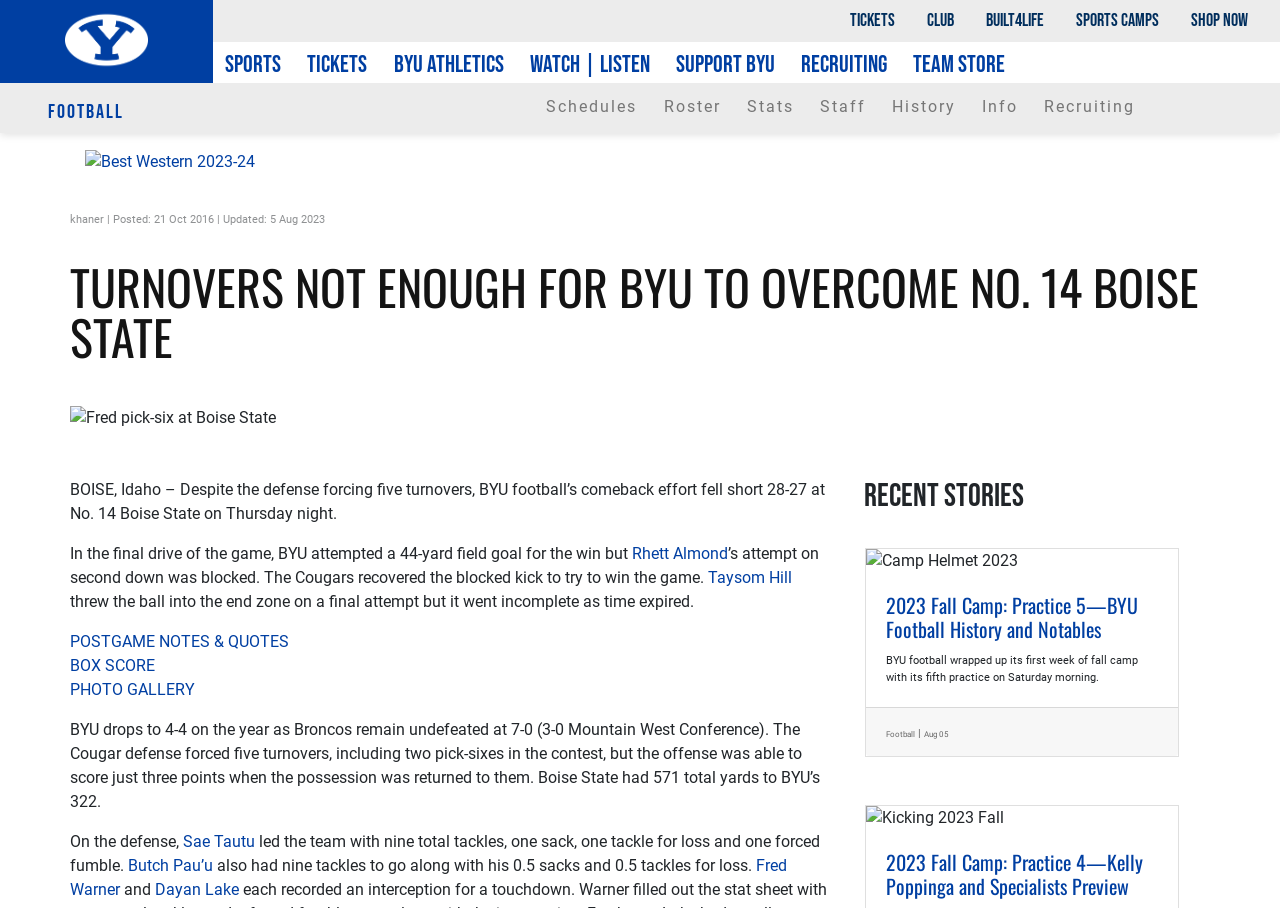Please specify the bounding box coordinates of the clickable region necessary for completing the following instruction: "Click on SHOP NOW". The coordinates must consist of four float numbers between 0 and 1, i.e., [left, top, right, bottom].

[0.918, 0.009, 0.987, 0.038]